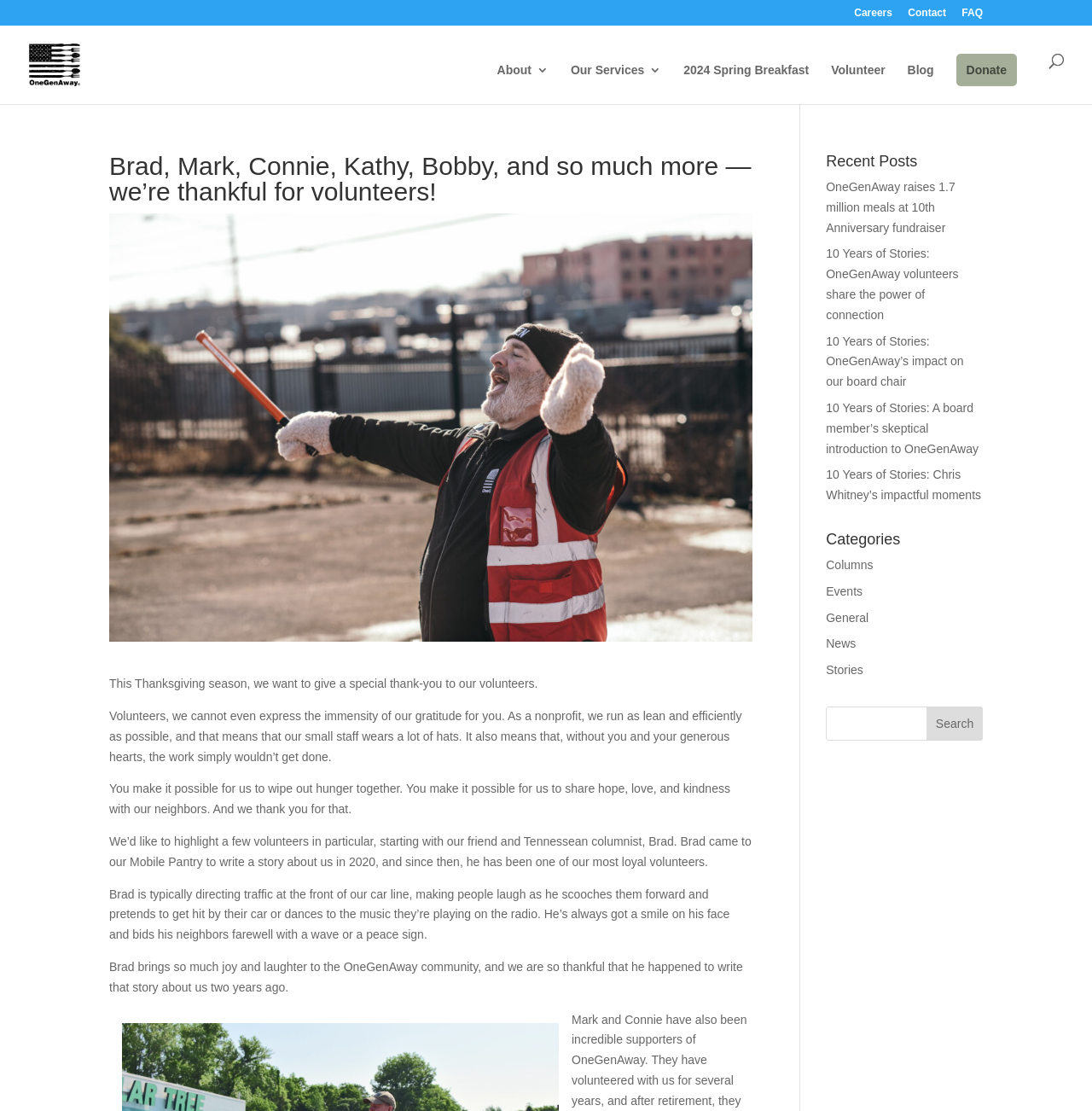Can you specify the bounding box coordinates of the area that needs to be clicked to fulfill the following instruction: "Search for something"?

[0.053, 0.023, 0.953, 0.024]